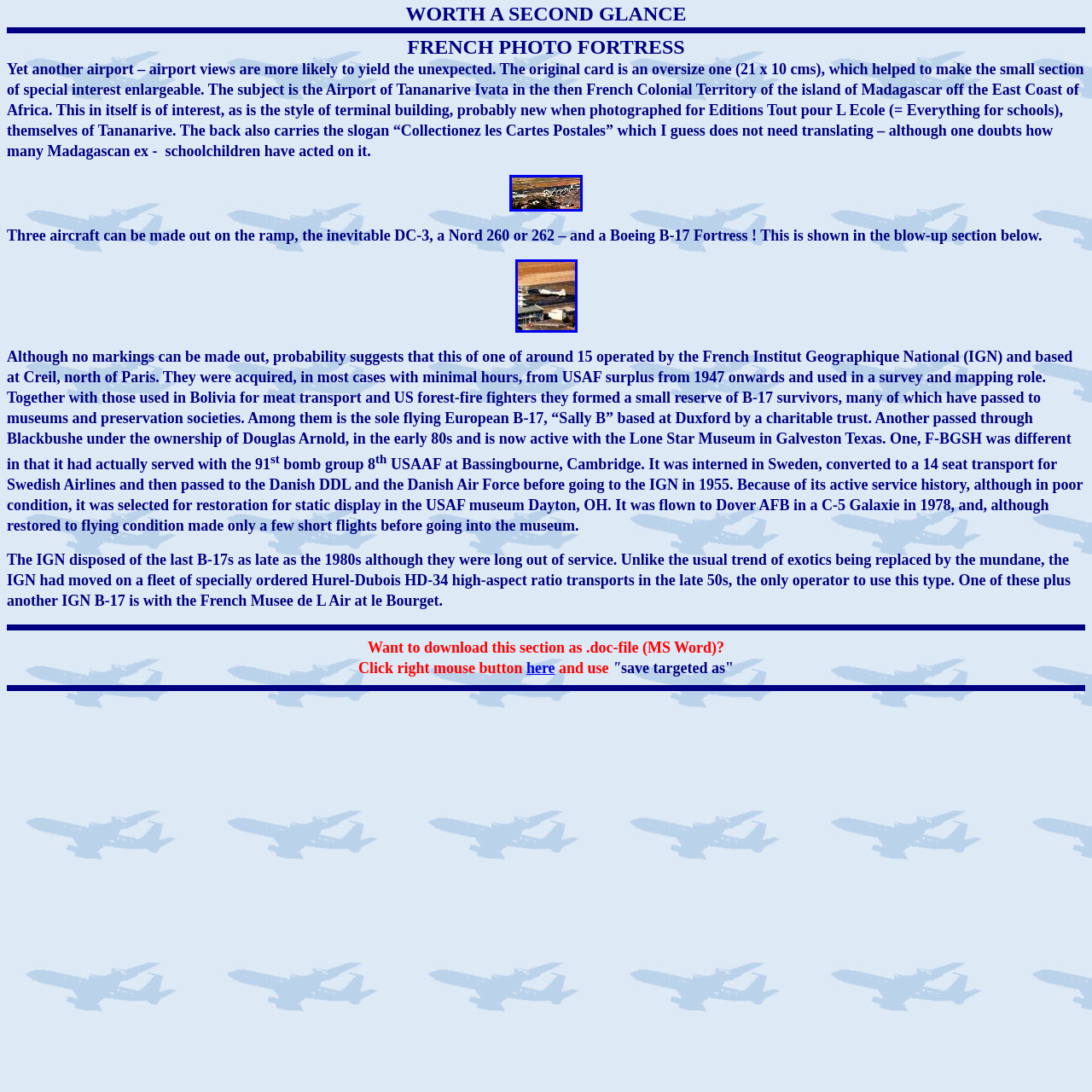Respond to the following question with a brief word or phrase:
What is the subject of the airport in the text?

Tananarive Ivata